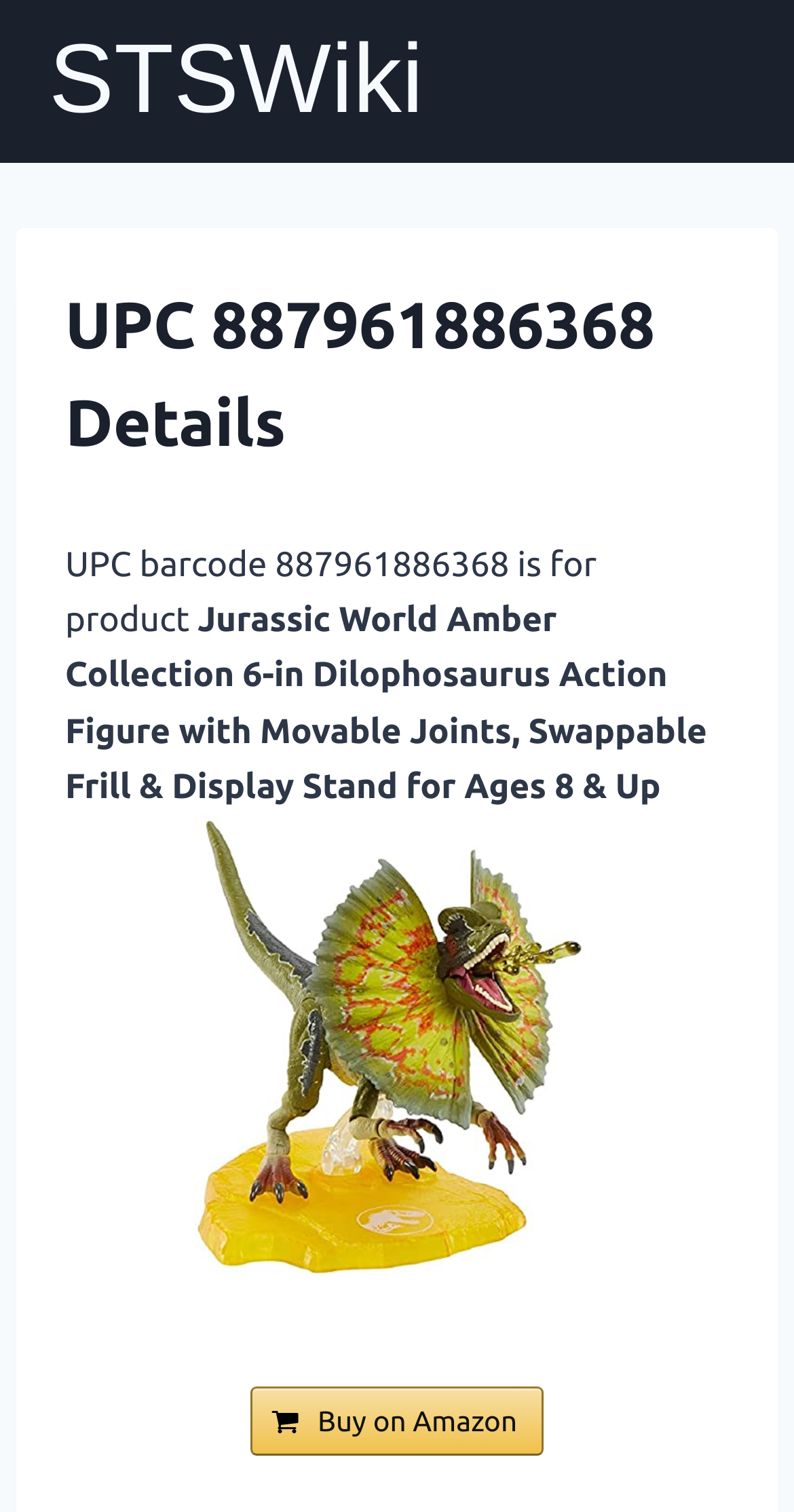What is the recommended age for the product?
Utilize the information in the image to give a detailed answer to the question.

By analyzing the product description, I found the text 'for Ages 8 & Up' which indicates the recommended age for the product.